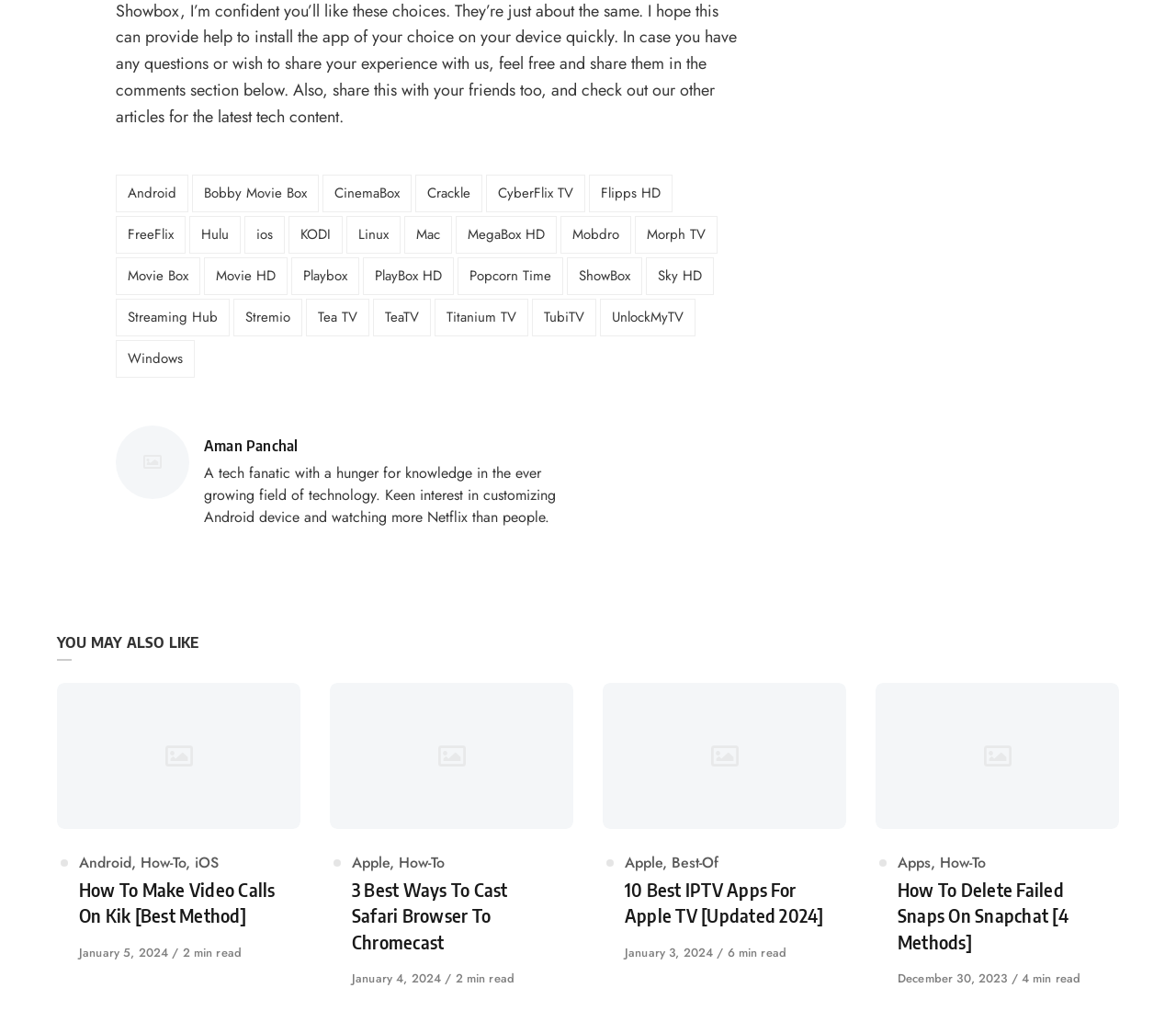Provide the bounding box coordinates for the area that should be clicked to complete the instruction: "Explore the article about How To Delete Failed Snaps On Snapchat".

[0.745, 0.669, 0.952, 0.812]